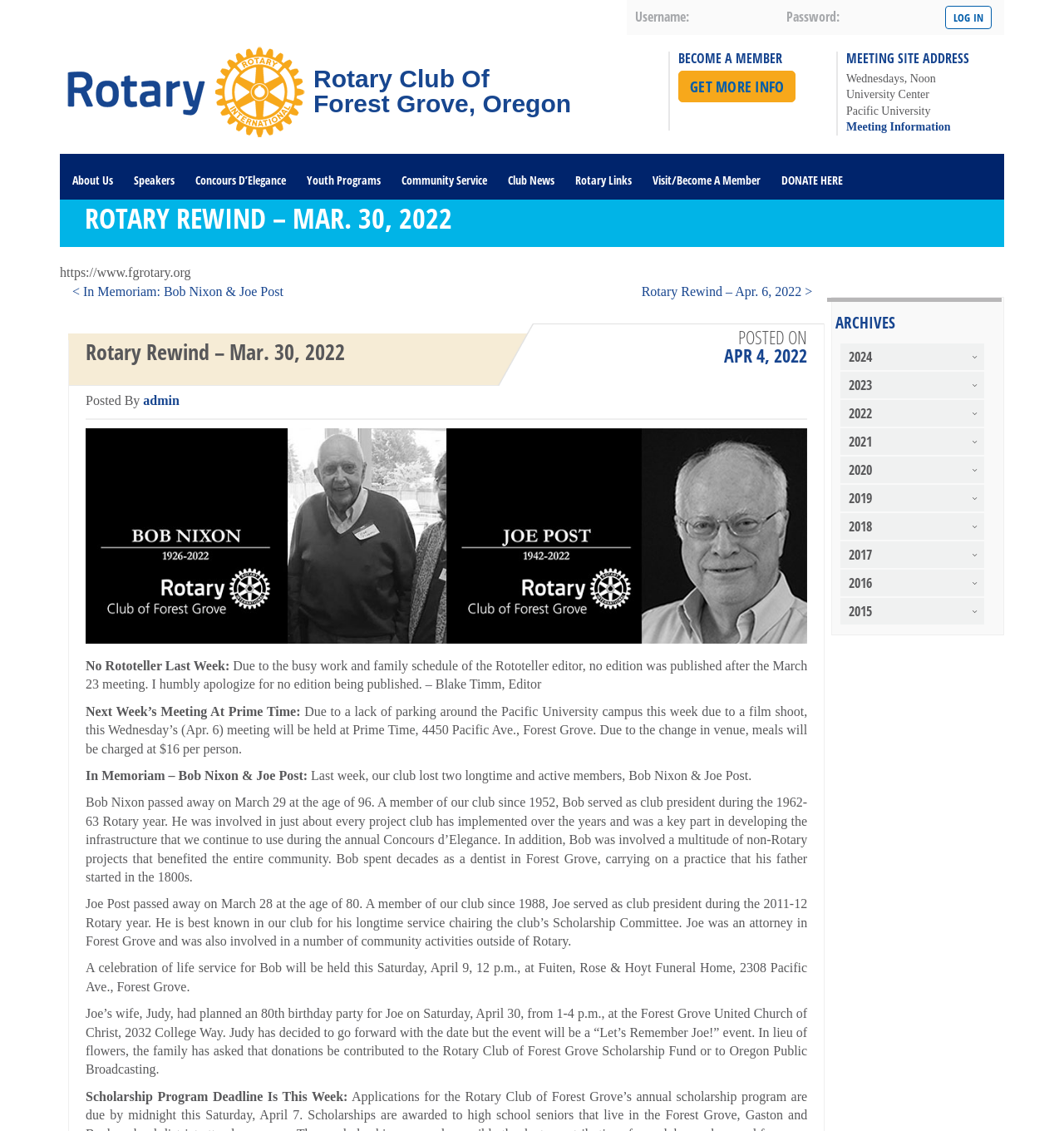Give a concise answer using one word or a phrase to the following question:
What is the meeting site address?

University Center, Pacific University